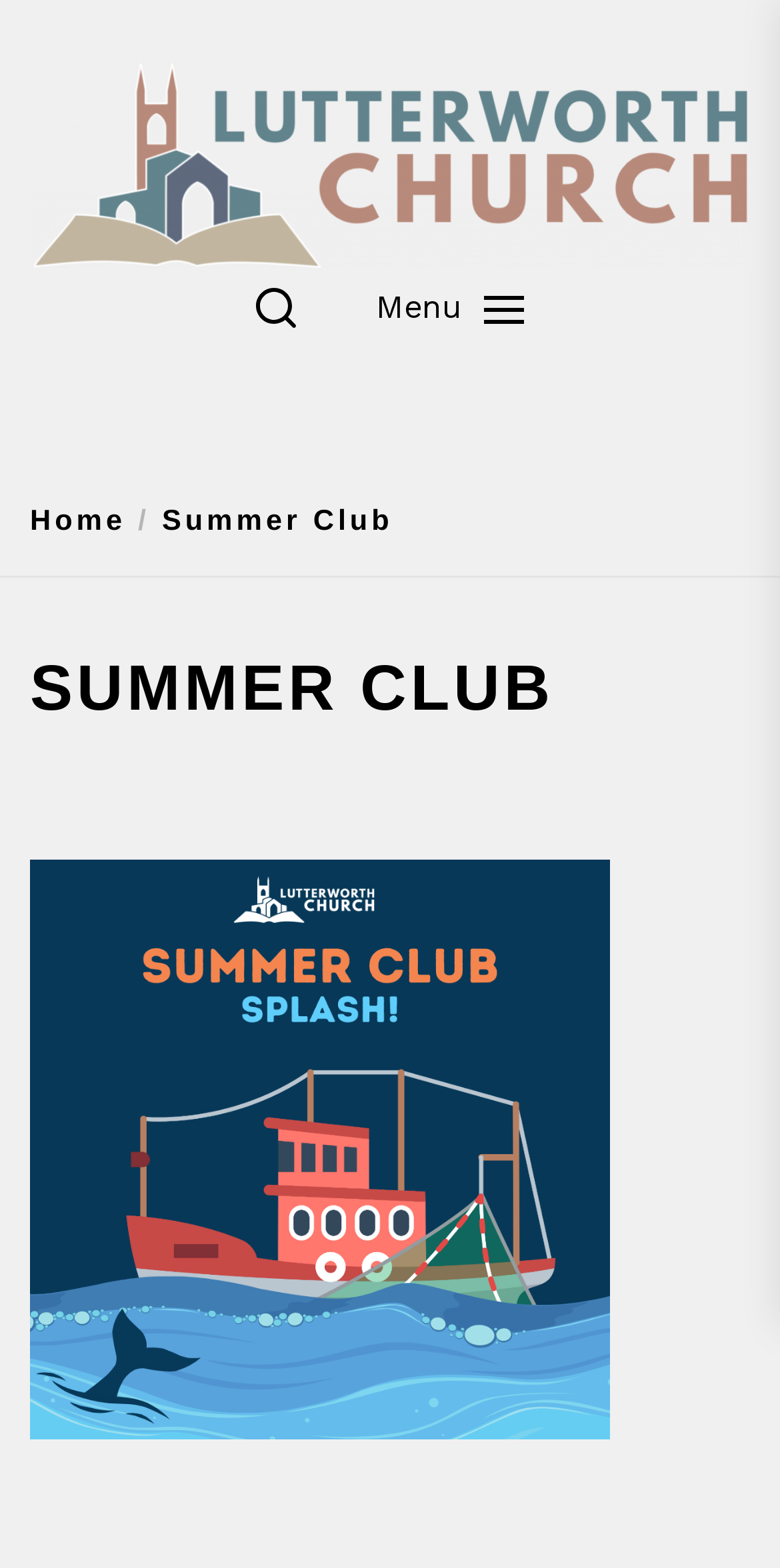Refer to the screenshot and give an in-depth answer to this question: What is the name of the church?

The name of the church can be found in the link and image elements at the top of the page, which both have the text 'Lutterworth Church'.